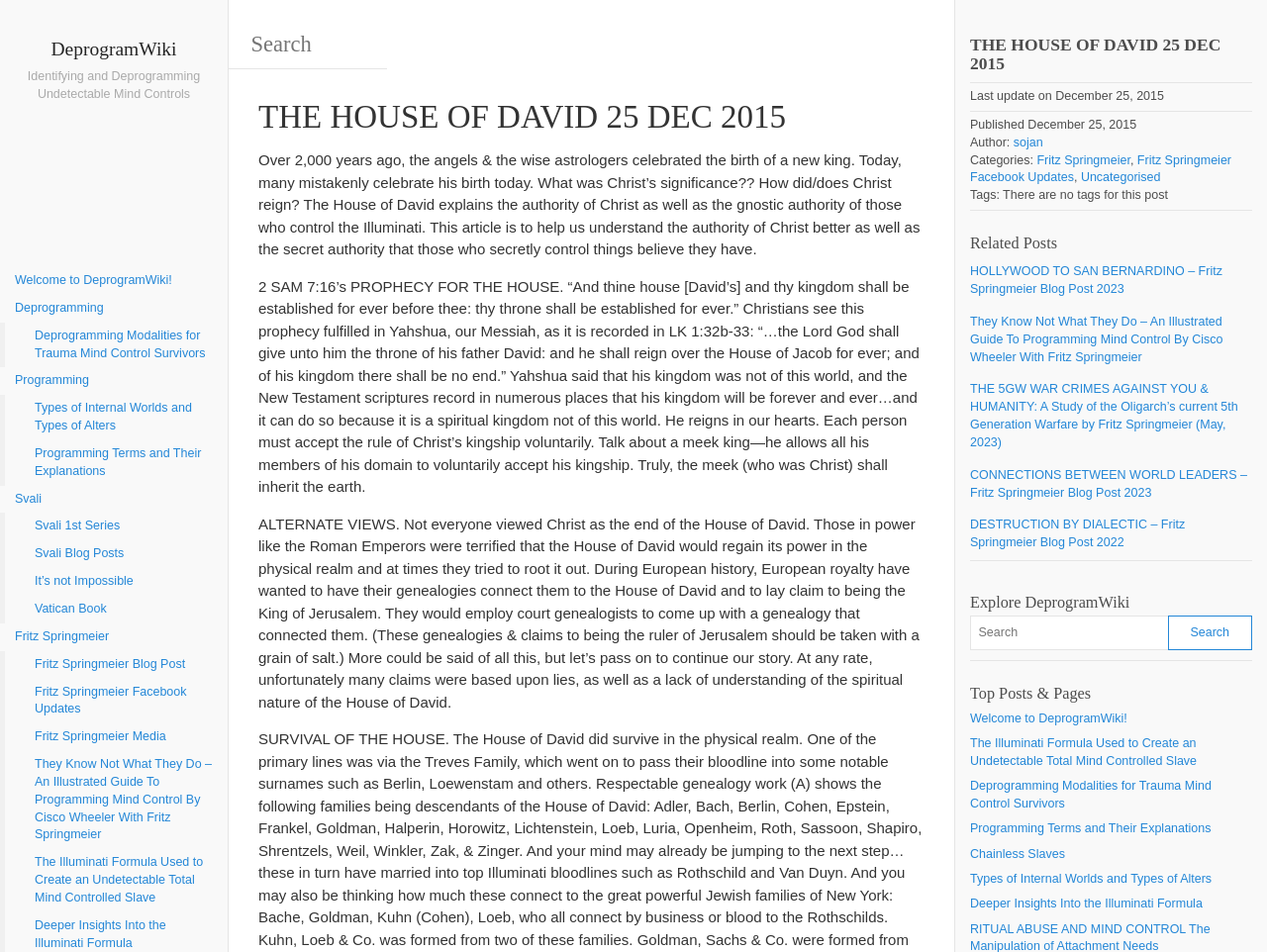Who is the author of the article?
Look at the webpage screenshot and answer the question with a detailed explanation.

I determined the answer by looking at the text 'Author: sojan' at the bottom of the webpage, which suggests that sojan is the author of the article.